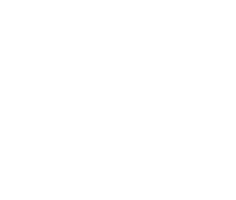Can you look at the image and give a comprehensive answer to the question:
What is the discount on the exhibition entry fee?

According to the caption, attendees can receive a 50% discount on the exhibition entry fee by presenting their musical ticket at the Proud Galleries.